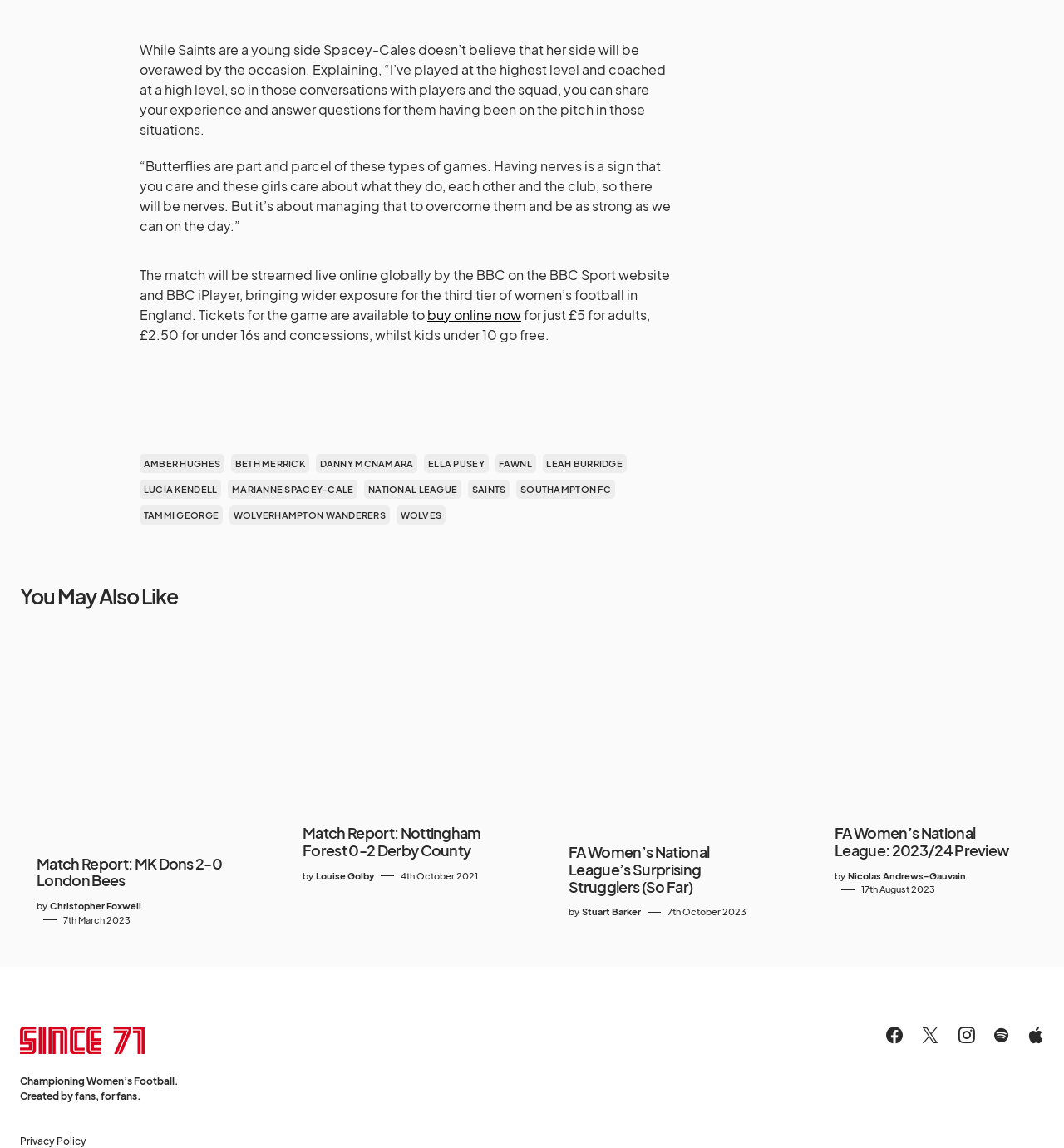How many links are there in the 'You May Also Like' section?
Answer briefly with a single word or phrase based on the image.

4